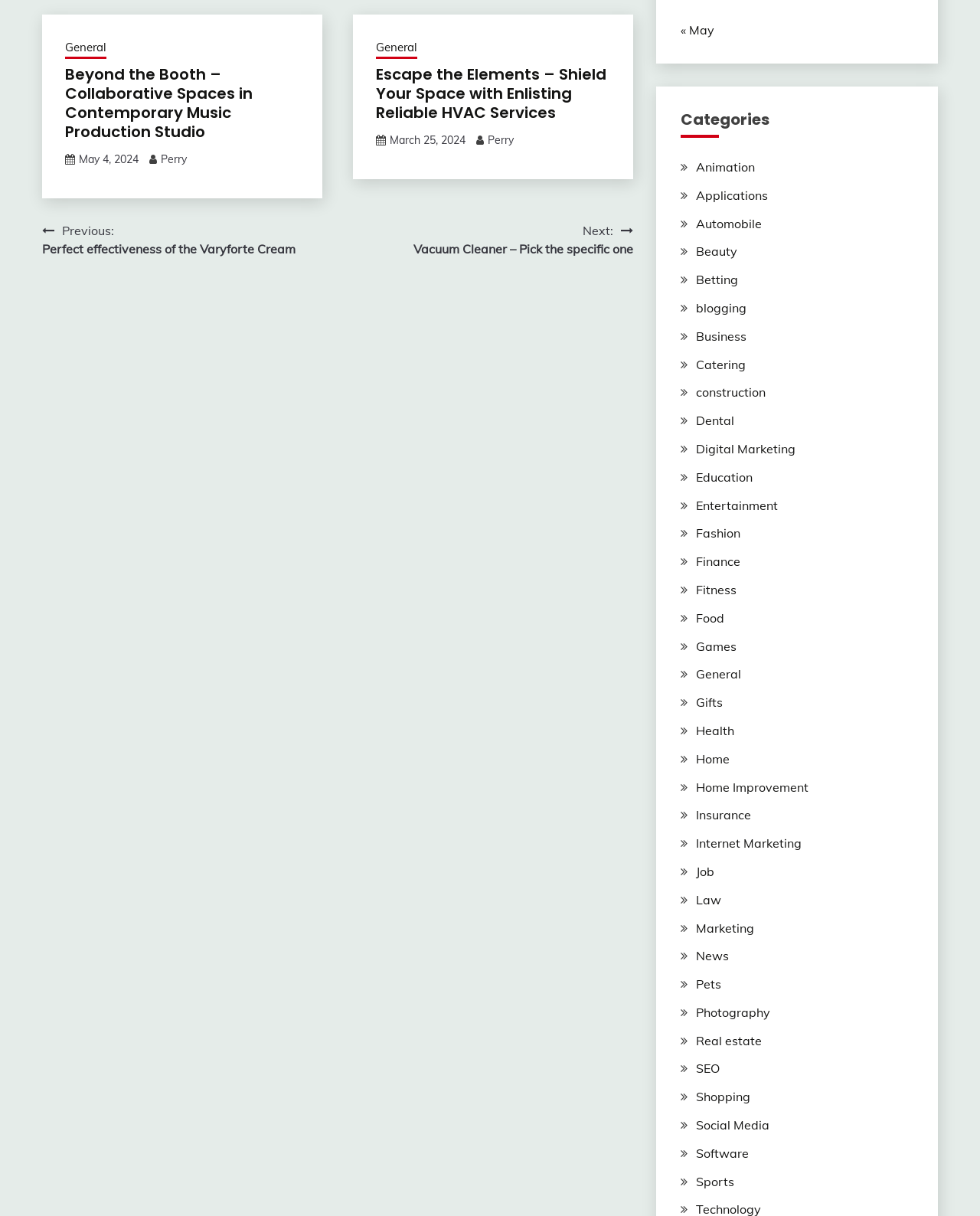Indicate the bounding box coordinates of the element that must be clicked to execute the instruction: "View post 'Escape the Elements – Shield Your Space with Enlisting Reliable HVAC Services'". The coordinates should be given as four float numbers between 0 and 1, i.e., [left, top, right, bottom].

[0.383, 0.052, 0.619, 0.101]